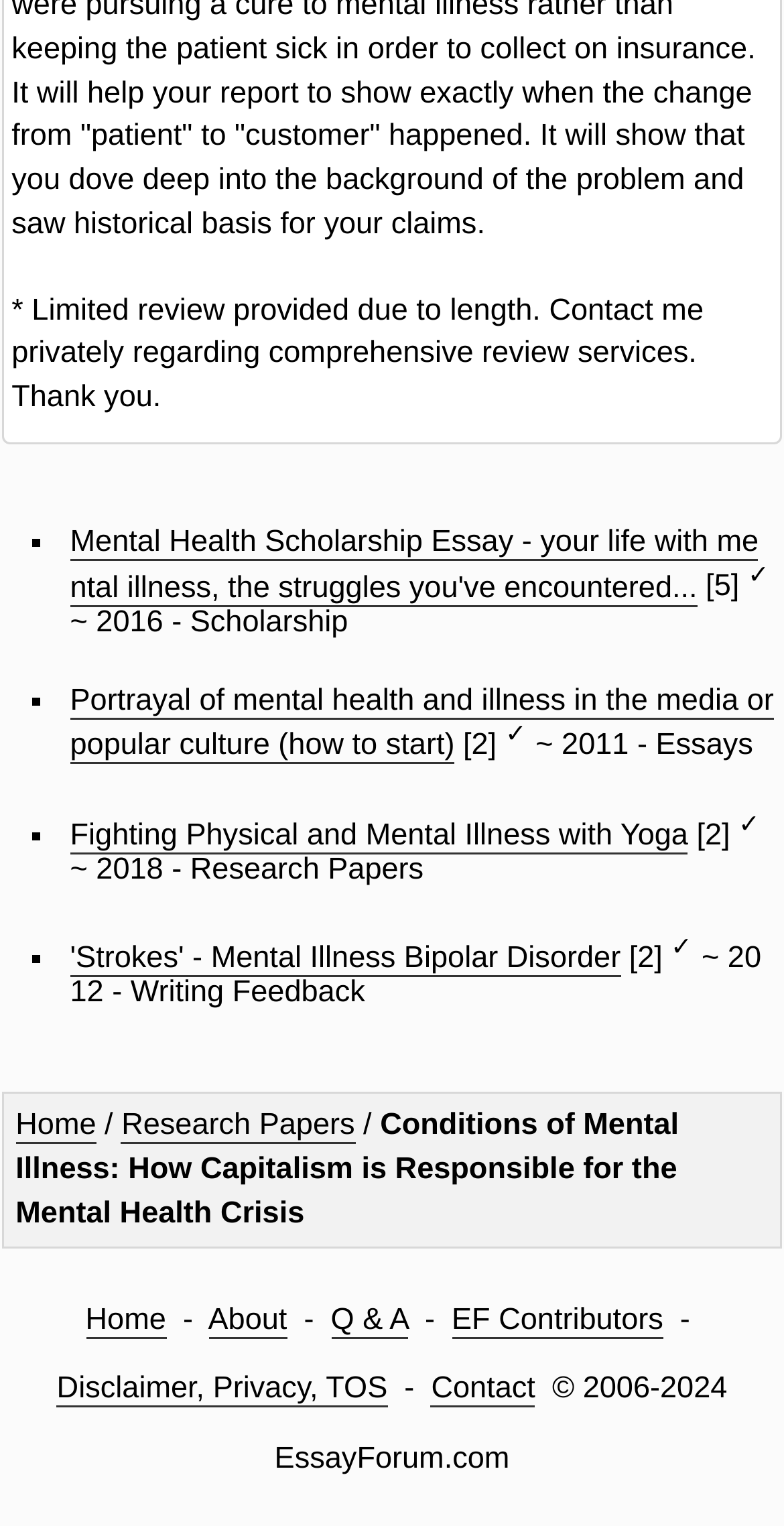Please identify the bounding box coordinates of the element's region that needs to be clicked to fulfill the following instruction: "Read 'Fighting Physical and Mental Illness with Yoga'". The bounding box coordinates should consist of four float numbers between 0 and 1, i.e., [left, top, right, bottom].

[0.089, 0.536, 0.878, 0.559]